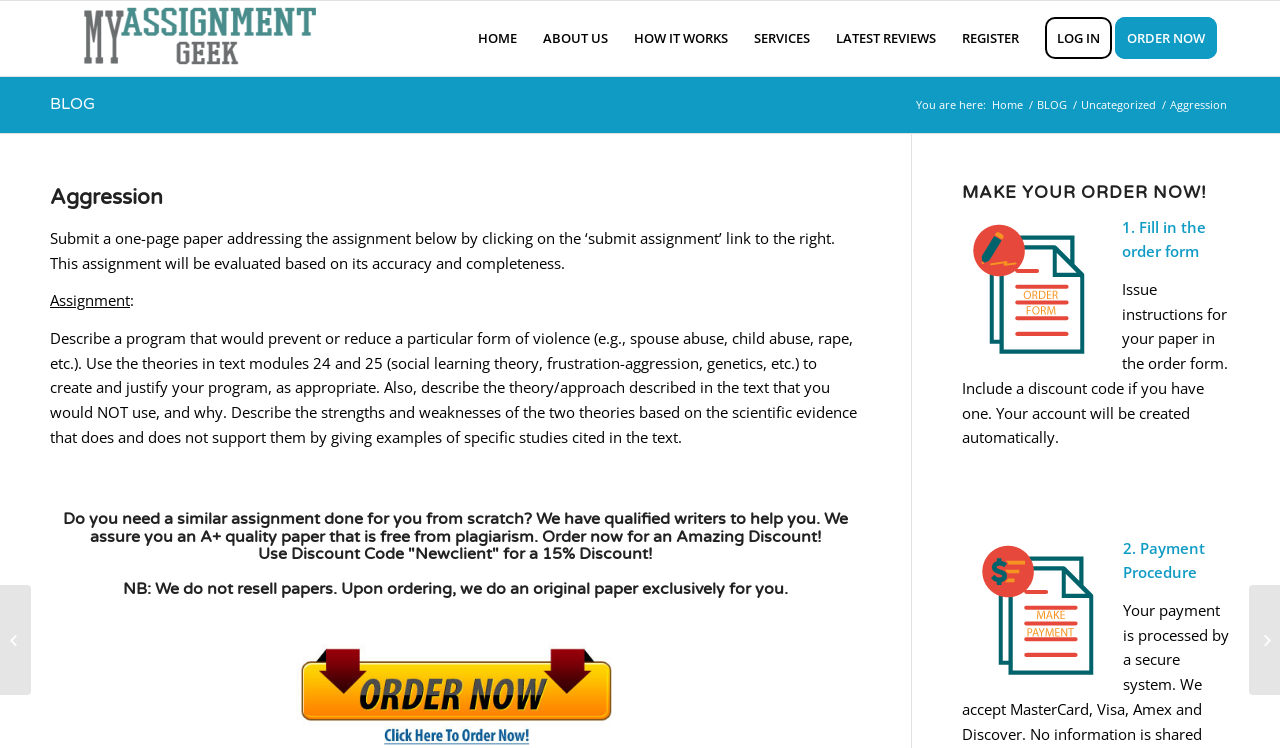Please determine the bounding box coordinates of the area that needs to be clicked to complete this task: 'Click on the 'SUBMIT ASSIGNMENT' link'. The coordinates must be four float numbers between 0 and 1, formatted as [left, top, right, bottom].

[0.871, 0.001, 0.961, 0.102]